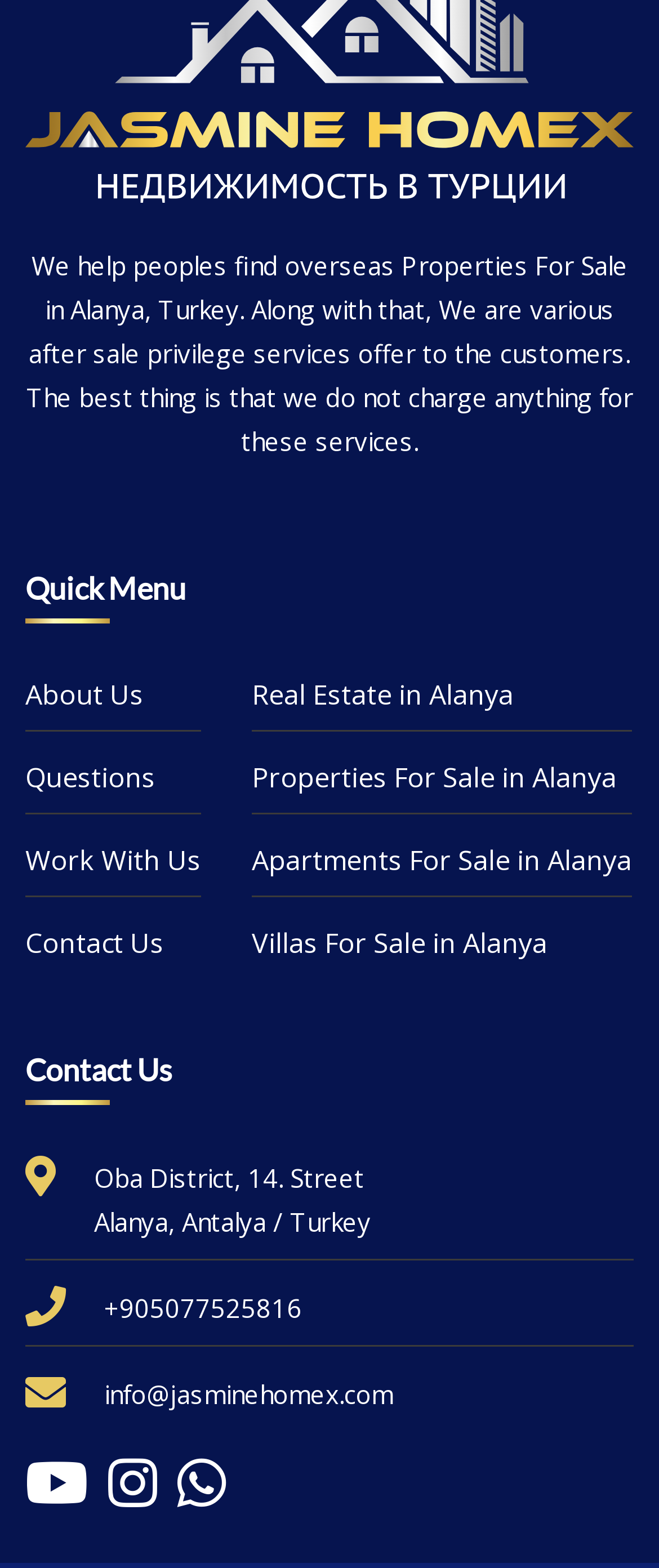Provide a thorough and detailed response to the question by examining the image: 
What is the contact phone number?

The contact phone number can be found in the Contact Us section, which is located at the bottom of the webpage. The phone number is explicitly stated as '+905077525816'.